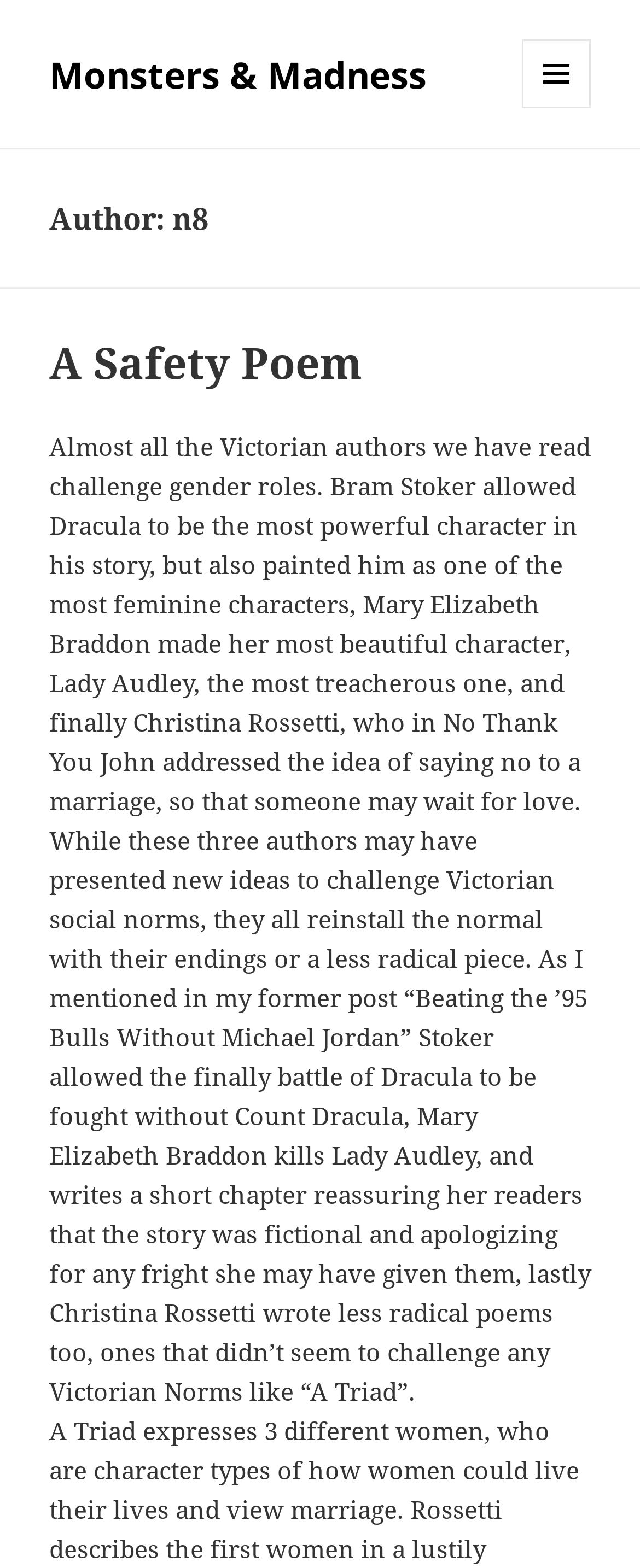What is the theme of the text?
Give a single word or phrase answer based on the content of the image.

Challenging Victorian social norms